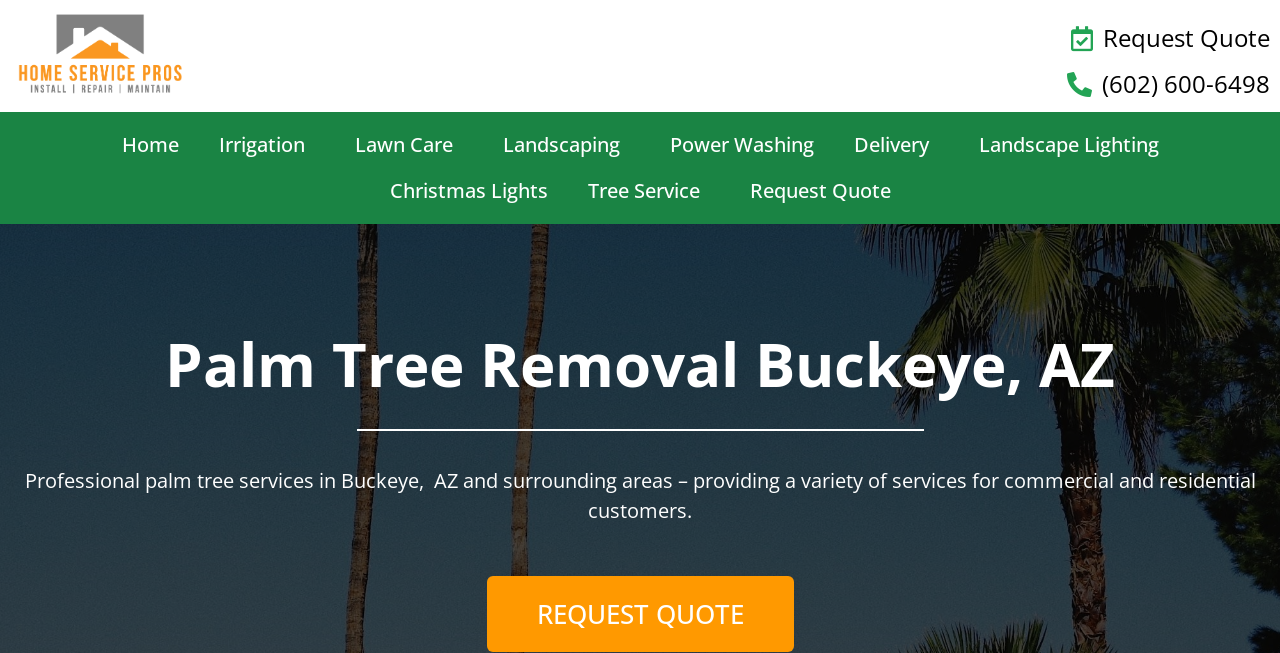Use the details in the image to answer the question thoroughly: 
What is the purpose of the 'Request Quote' link?

I found multiple 'Request Quote' links on the webpage, which suggests that they are calls-to-action for users to request a quote for the palm tree removal services provided by the company. The links are likely connected to a form or a contact page where users can submit their requests.